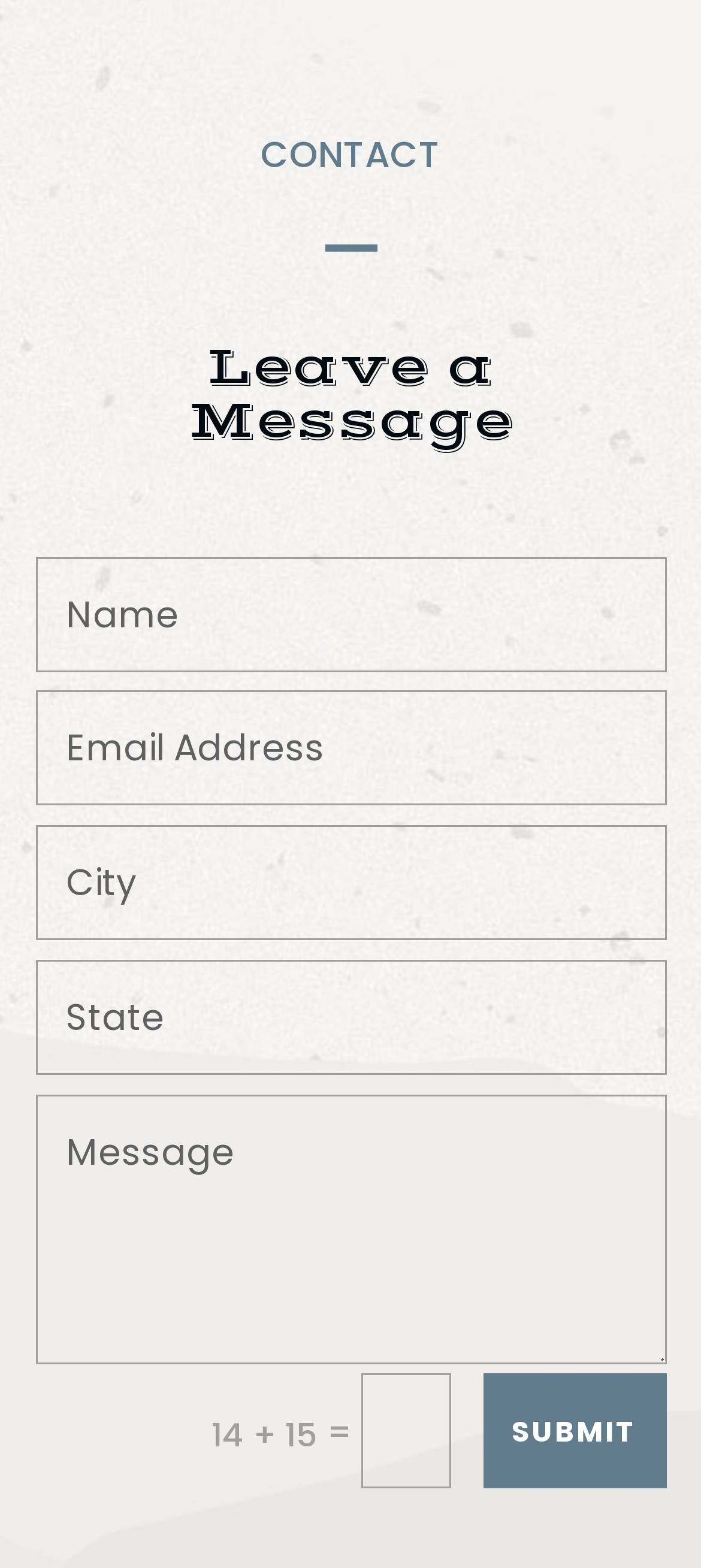Please provide a one-word or short phrase answer to the question:
How many textboxes are there for leaving a message?

5